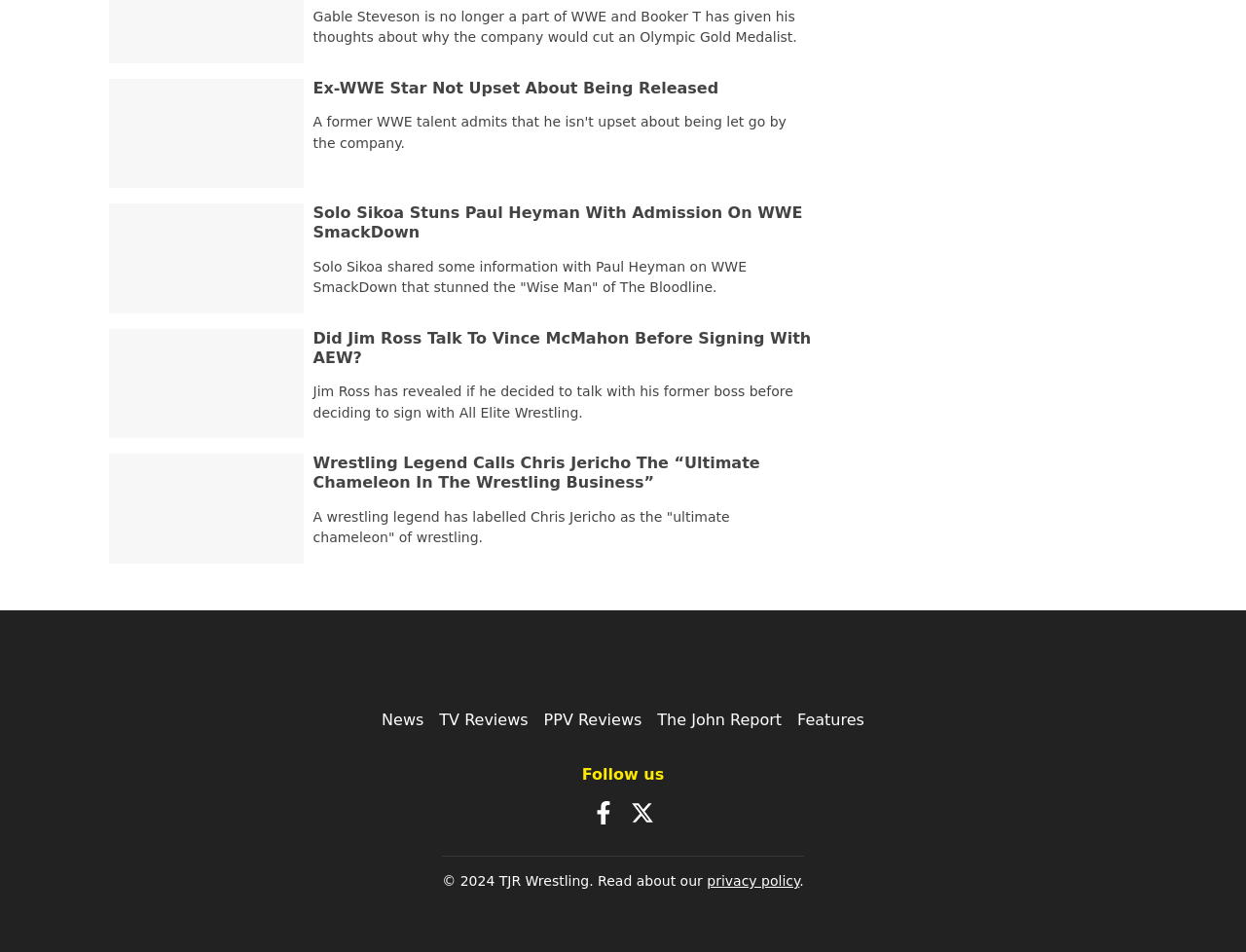Determine the bounding box coordinates for the clickable element to execute this instruction: "Visit the 'News' section". Provide the coordinates as four float numbers between 0 and 1, i.e., [left, top, right, bottom].

[0.306, 0.747, 0.34, 0.766]